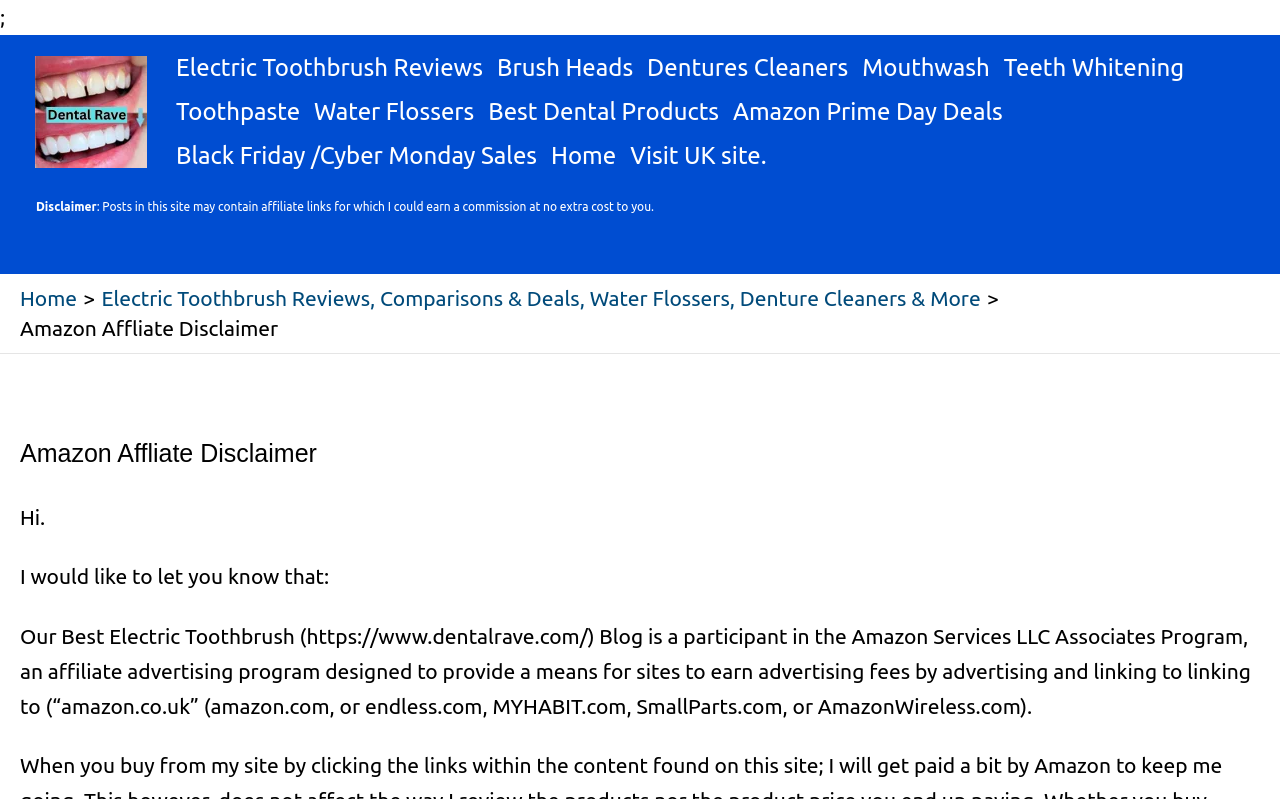Identify the title of the webpage and provide its text content.

Amazon Affliate Disclaimer